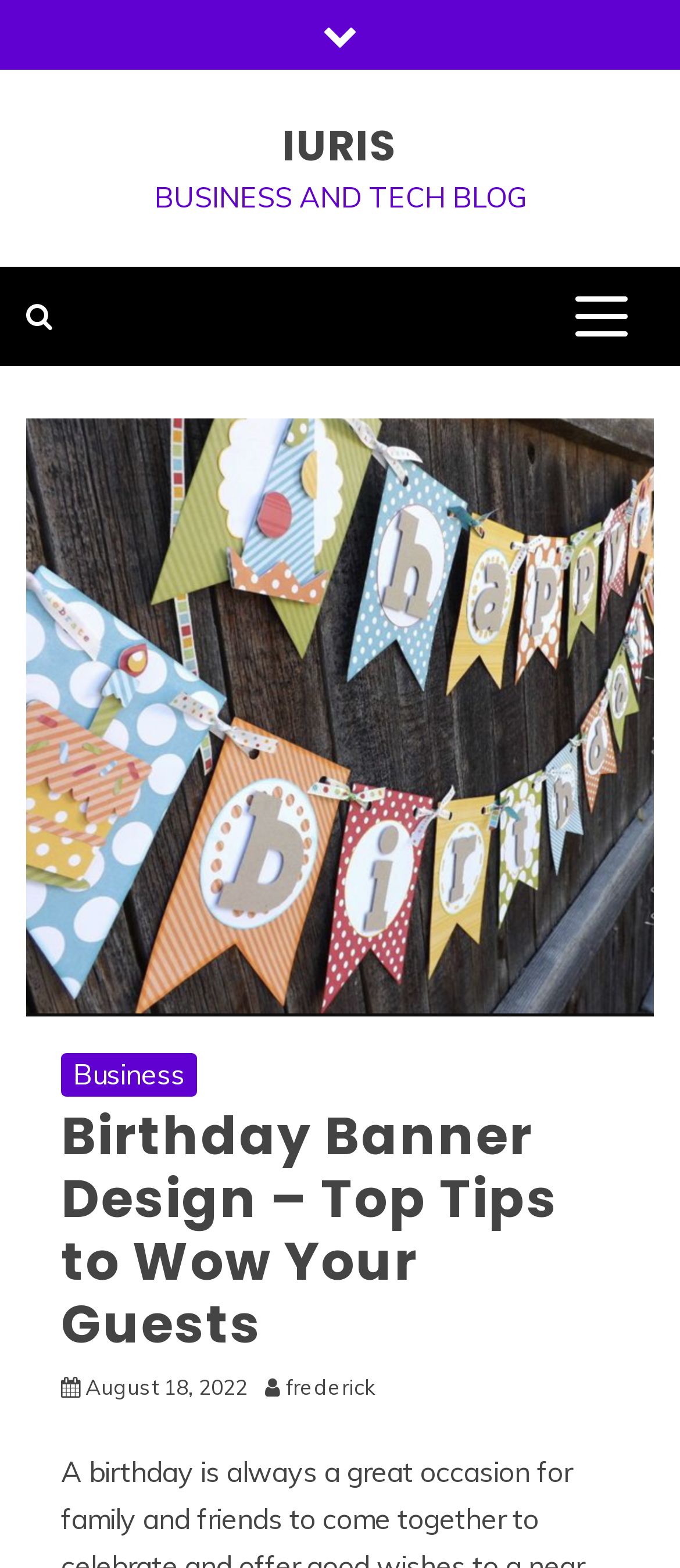What is the main topic of the blog post?
Using the image, respond with a single word or phrase.

Birthday Banner Design